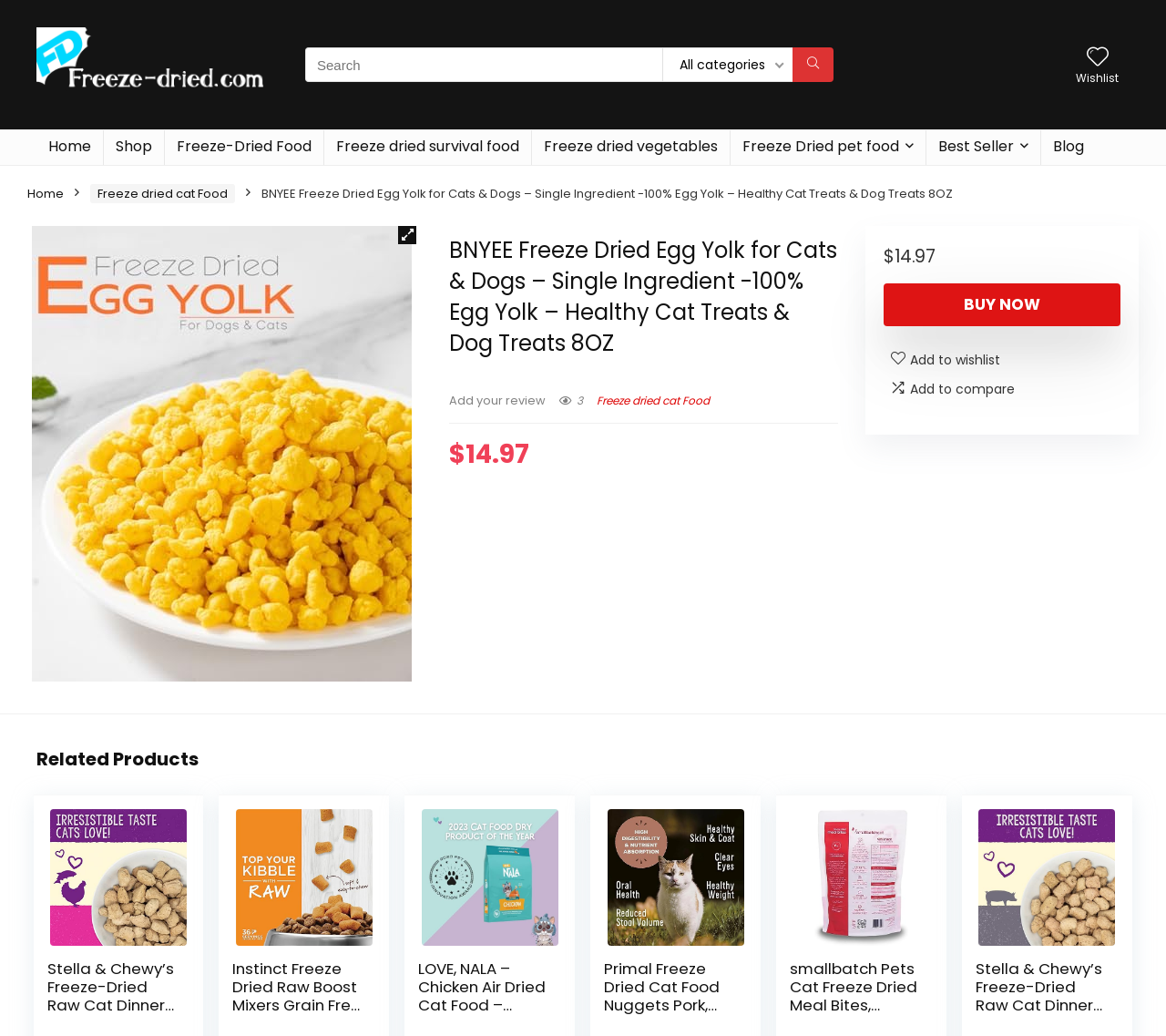Explain the features and main sections of the webpage comprehensively.

This webpage is about a product called BNYEE Freeze Dried Egg Yolk for Cats & Dogs, which is a single ingredient and 100% egg yolk healthy treat for cats and dogs. The page has a navigation menu at the top with links to the home page, shop, freeze-dried food, and other categories. Below the navigation menu, there is a search bar with a dropdown list of categories.

On the left side of the page, there is a column with links to various categories, including freeze-dried cat food, freeze-dried dog food, and freeze-dried pet food. Below this column, there is a section with a heading that reads "BNYEE Freeze Dried Egg Yolk for Cats & Dogs" and a brief description of the product.

To the right of this section, there is a large image of the product, and below the image, there are links to add a review, buy now, and add to wishlist or compare. The price of the product is displayed as $14.97.

Further down the page, there is a section titled "Related Products" that displays four products from other brands, including Stella & Chewy's, Instinct, LOVE, NALA, and Primal. Each product has an image, a heading with the product name, and a link to the product page.

Overall, the page is focused on showcasing the BNYEE Freeze Dried Egg Yolk product and providing easy access to related products and categories.